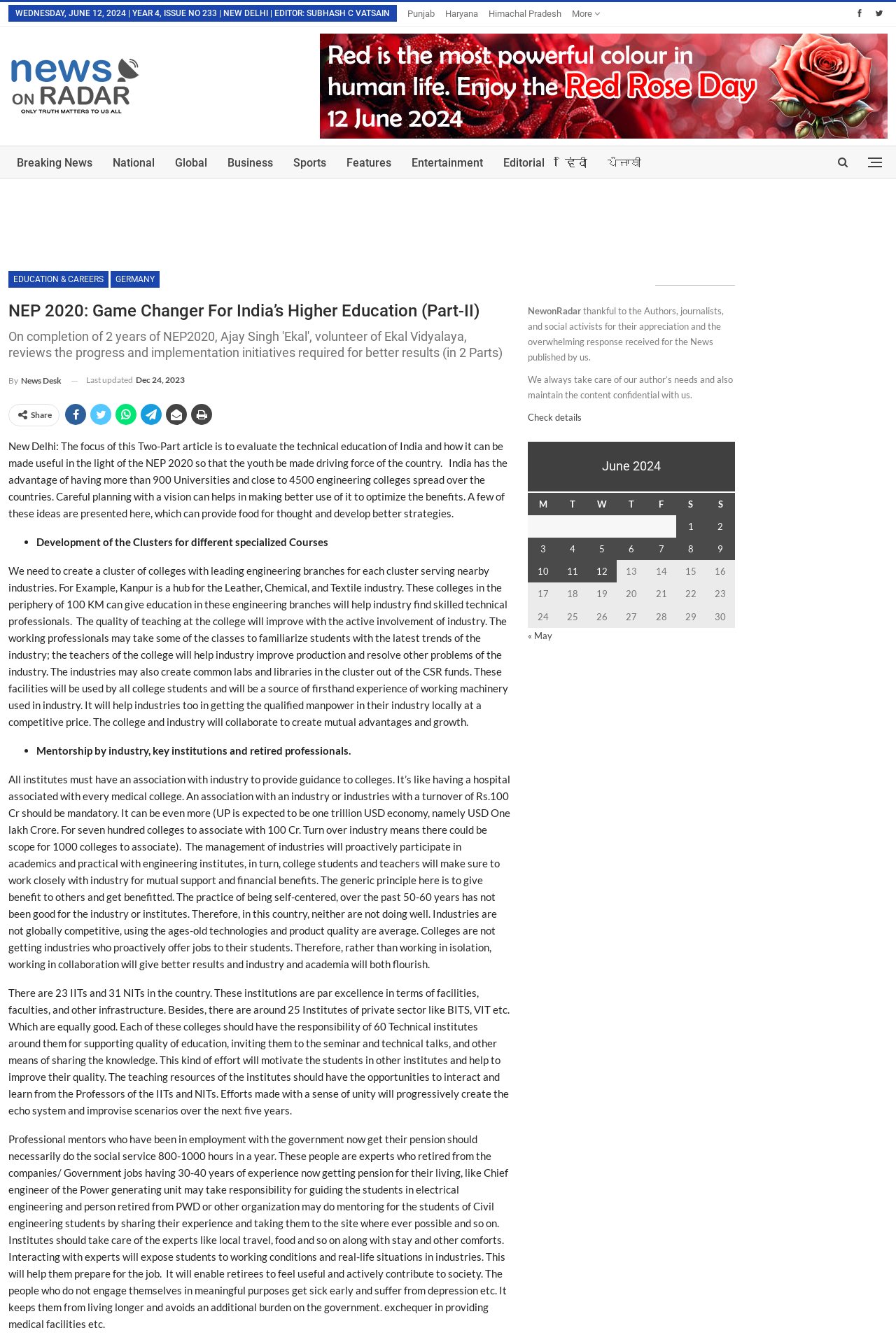From the details in the image, provide a thorough response to the question: What is the name of the institution mentioned in the article?

The article mentions that Ajay Singh 'Ekal', a volunteer of Ekal Vidyalaya, reviews the progress and implementation initiatives required for better results.